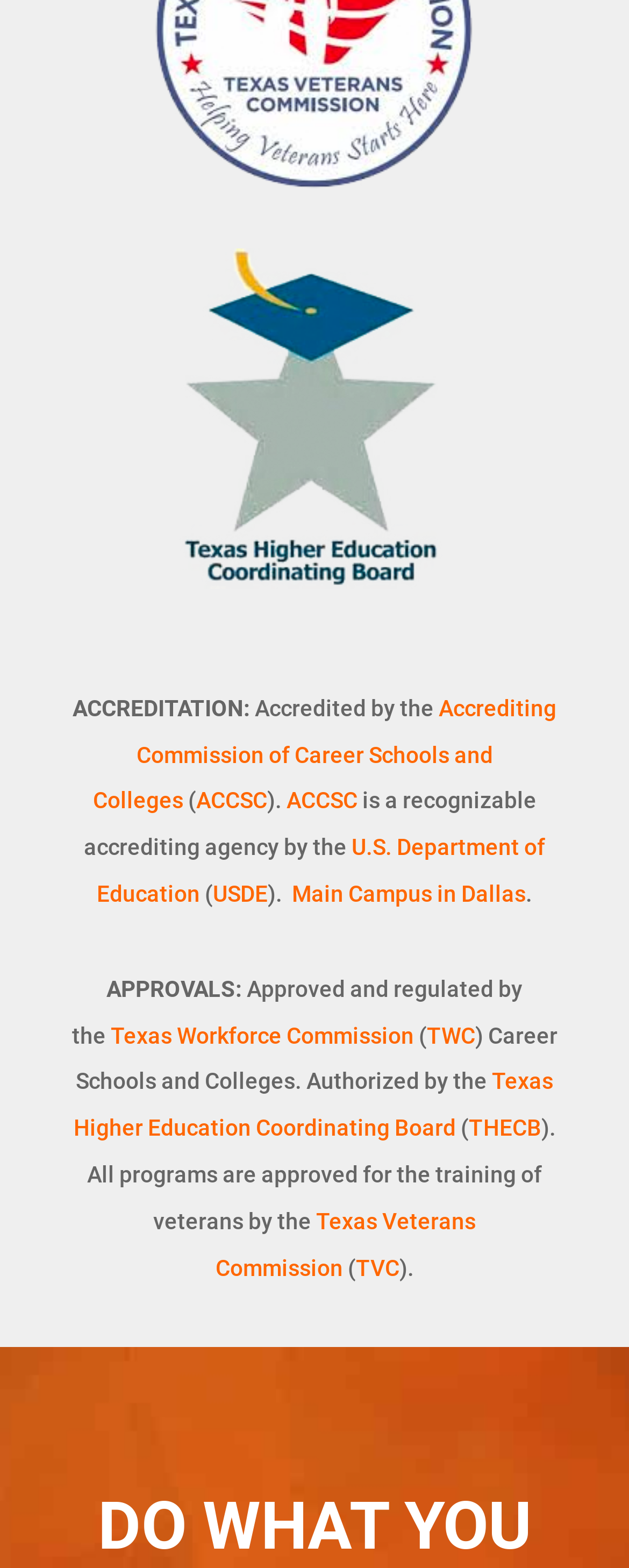What is the accrediting agency mentioned?
Look at the image and provide a short answer using one word or a phrase.

ACCSC